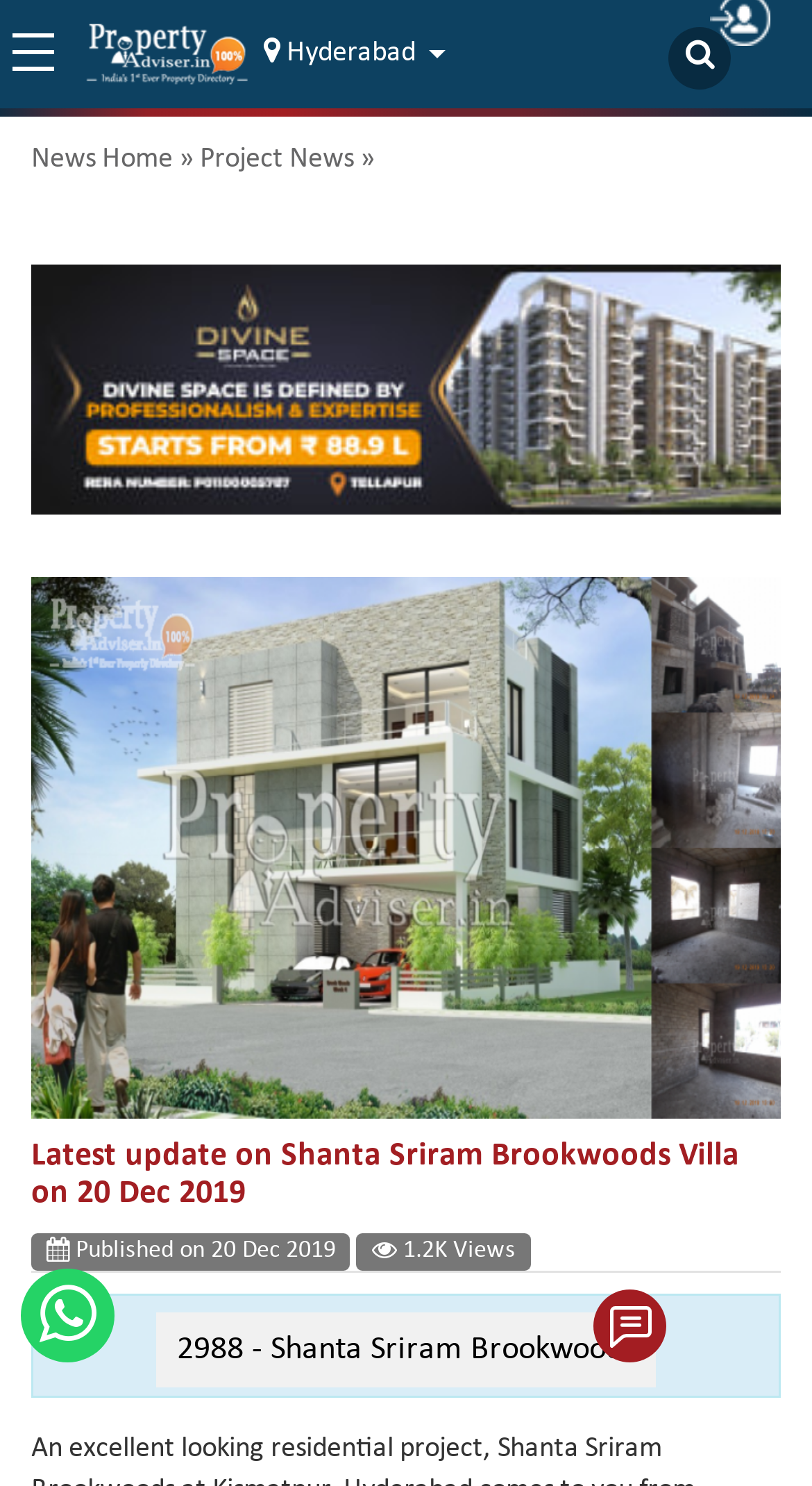Identify the bounding box coordinates for the UI element described by the following text: "Steeplechase". Provide the coordinates as four float numbers between 0 and 1, in the format [left, top, right, bottom].

None